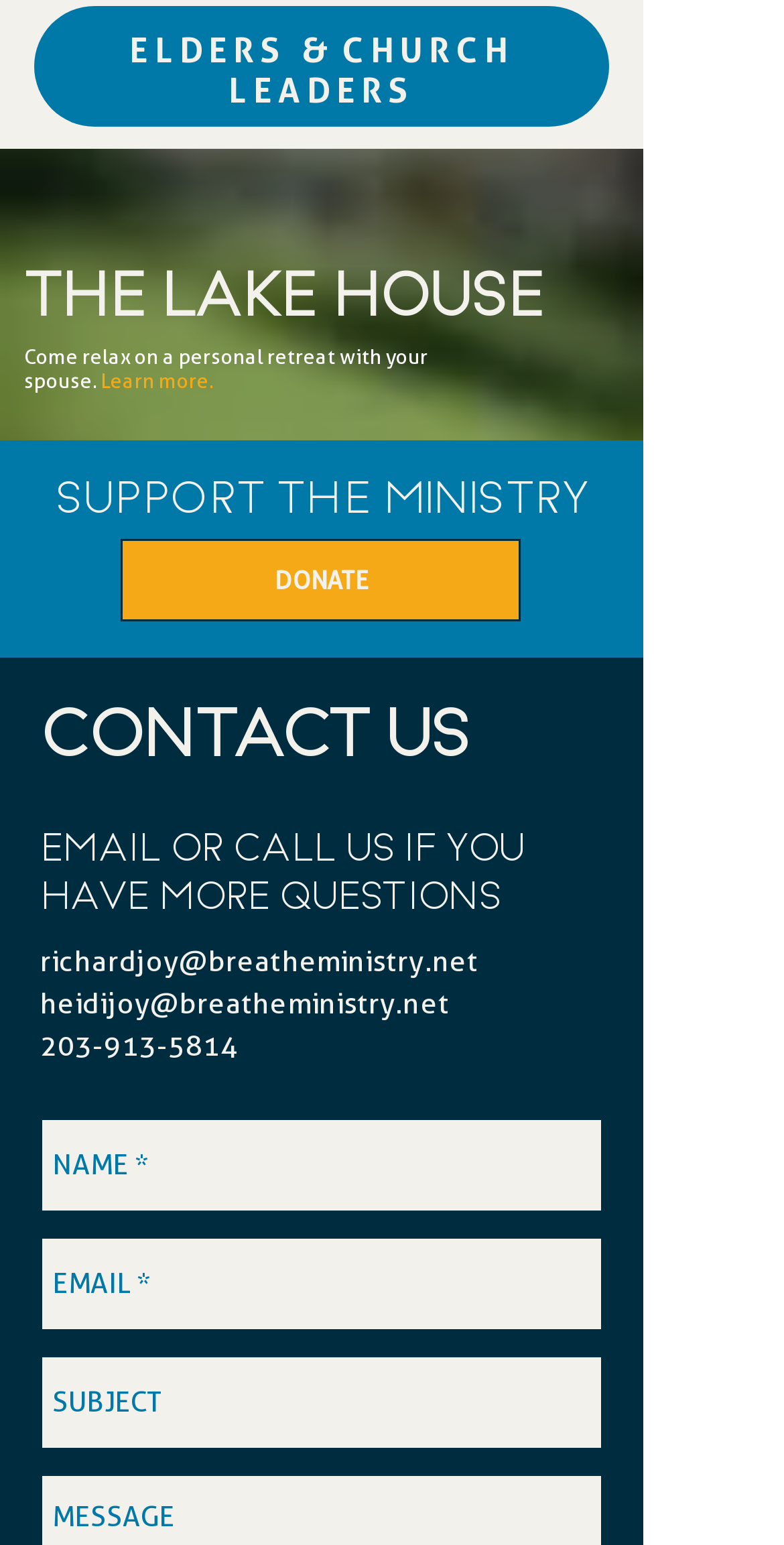Find the bounding box coordinates of the element to click in order to complete this instruction: "Fill in the 'NAME *' field". The bounding box coordinates must be four float numbers between 0 and 1, denoted as [left, top, right, bottom].

[0.051, 0.724, 0.769, 0.785]